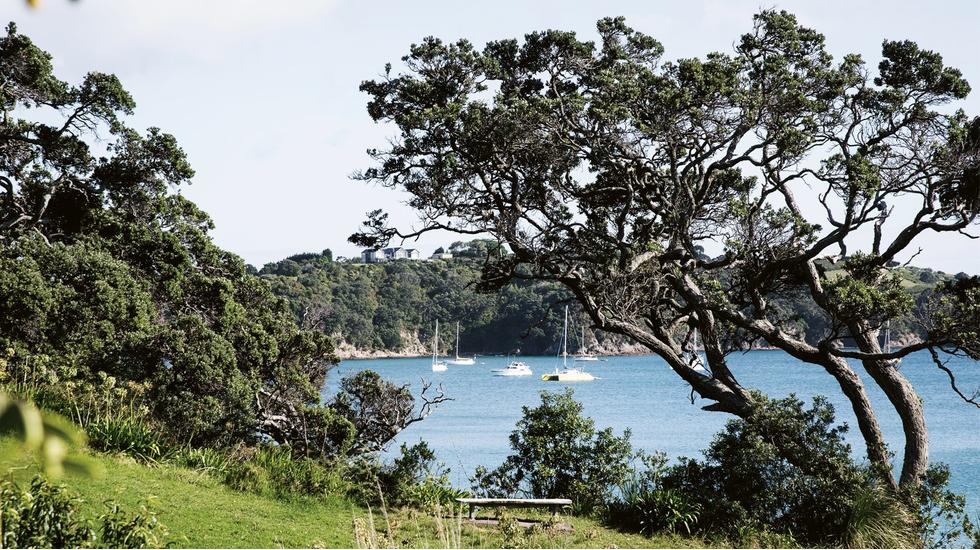Illustrate the image with a detailed caption.

This stunning image captures the serene beauty of Waiheke Island, New Zealand. Framed by lush greenery and the gnarled branches of native trees, the foreground presents a peaceful landscape, inviting viewers to pause and enjoy the tranquil environment. Beyond, the sparkling turquoise waters of the bay are dotted with several sailboats, gently swaying with the tide. In the background, hints of the island's rolling hills and distant buildings suggest a harmonious blend of nature and human habitation. This picturesque scene perfectly embodies the charm of Waiheke Island, a destination renowned for its breathtaking views and relaxed lifestyle.